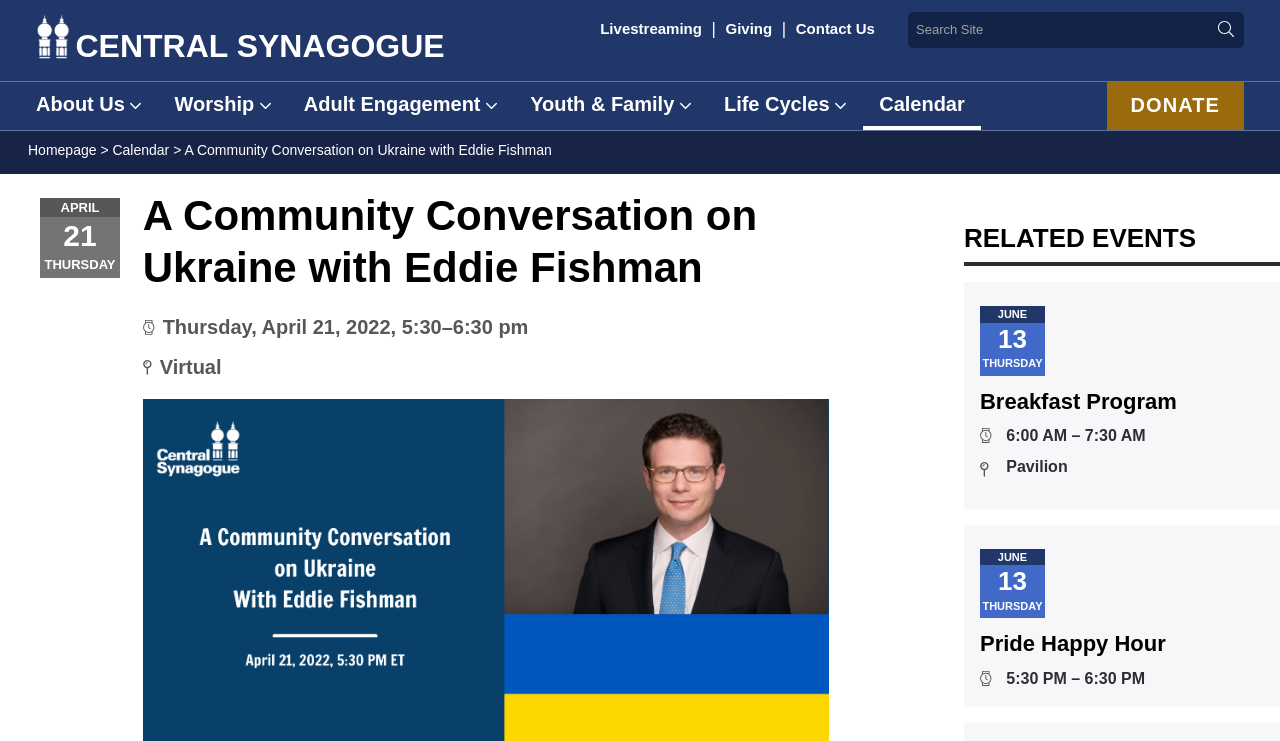What is the location of the Breakfast Program event?
Please provide a single word or phrase in response based on the screenshot.

Pavilion